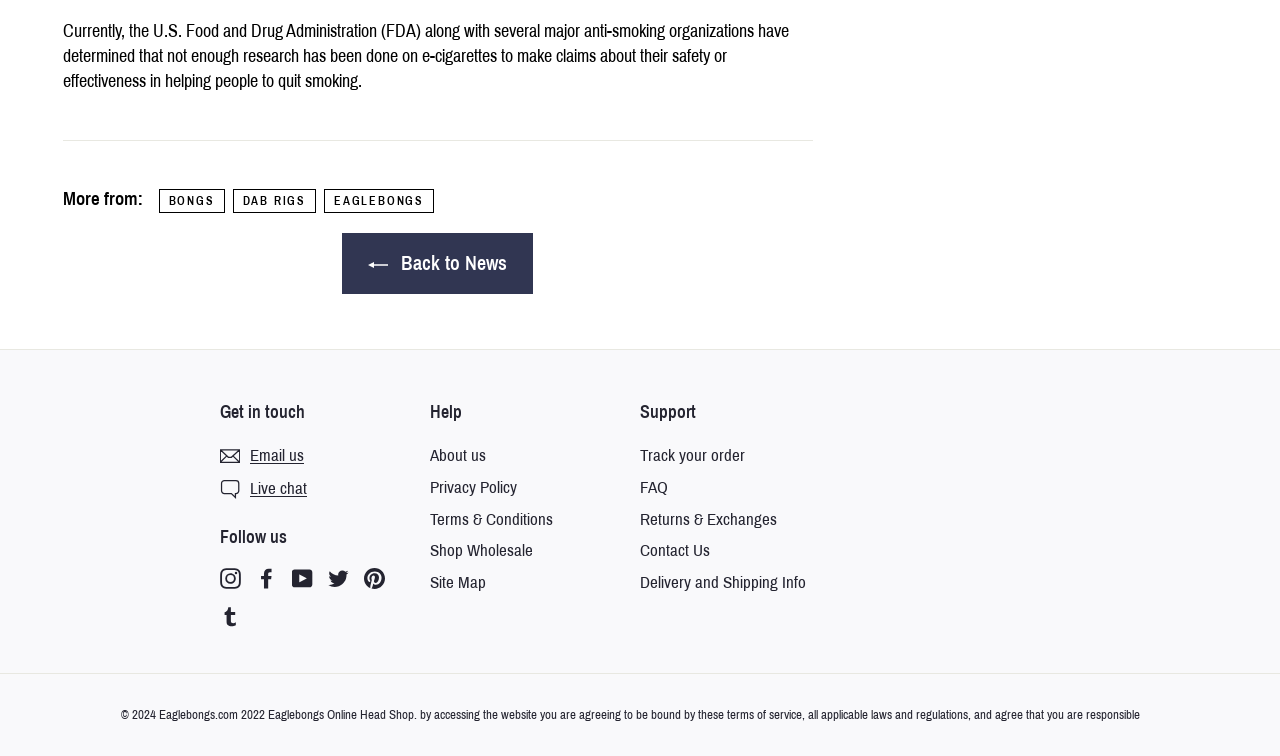Please identify the bounding box coordinates of the element I need to click to follow this instruction: "Follow us on Instagram".

[0.172, 0.748, 0.188, 0.78]